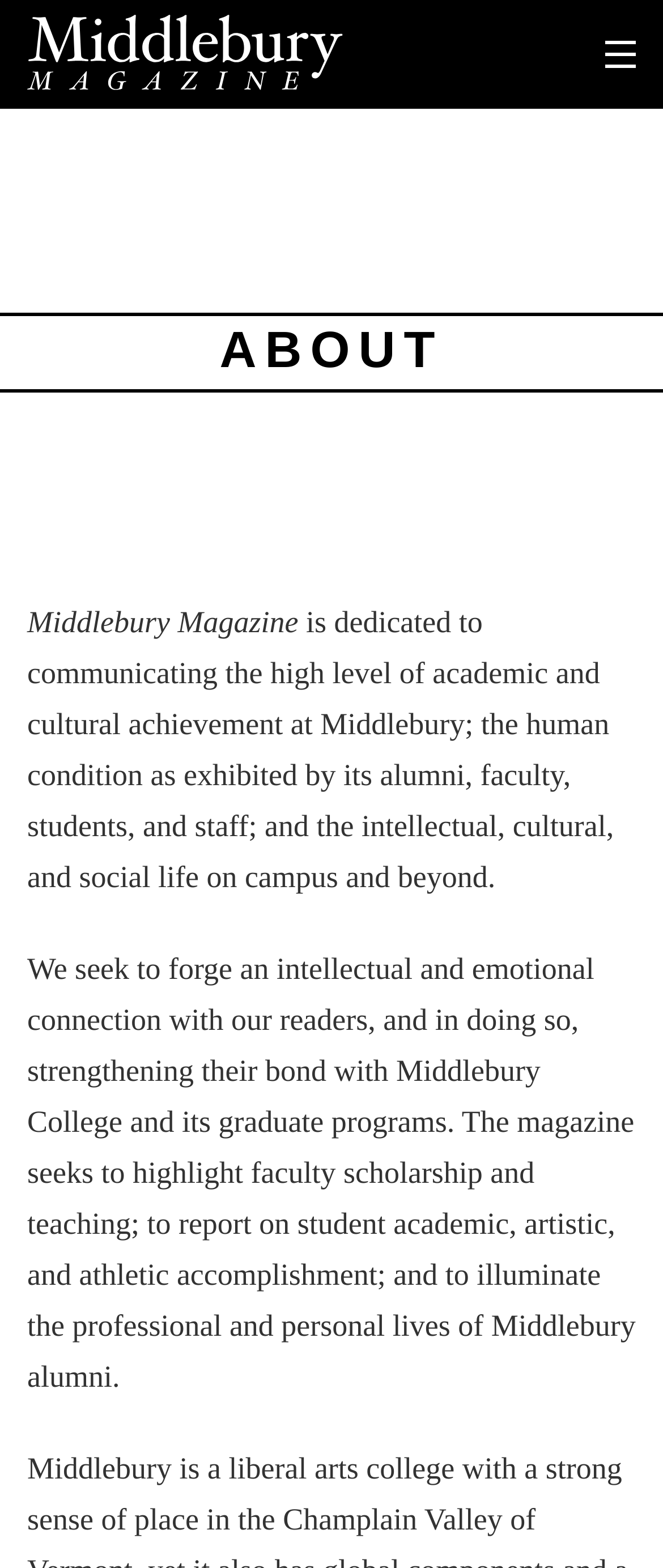What is the name of the magazine?
Based on the screenshot, respond with a single word or phrase.

Middlebury Magazine